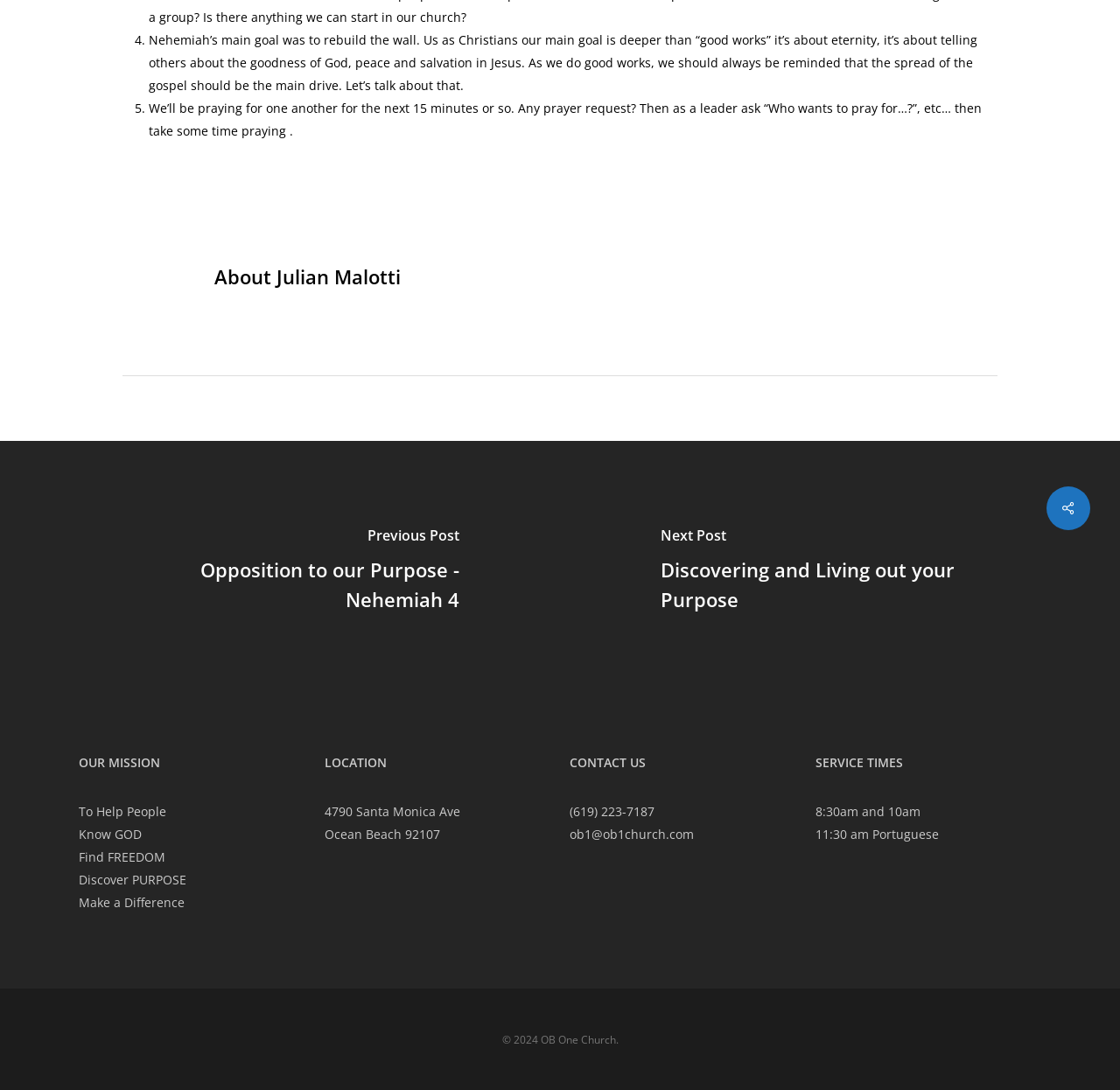Show the bounding box coordinates for the HTML element as described: "News".

None